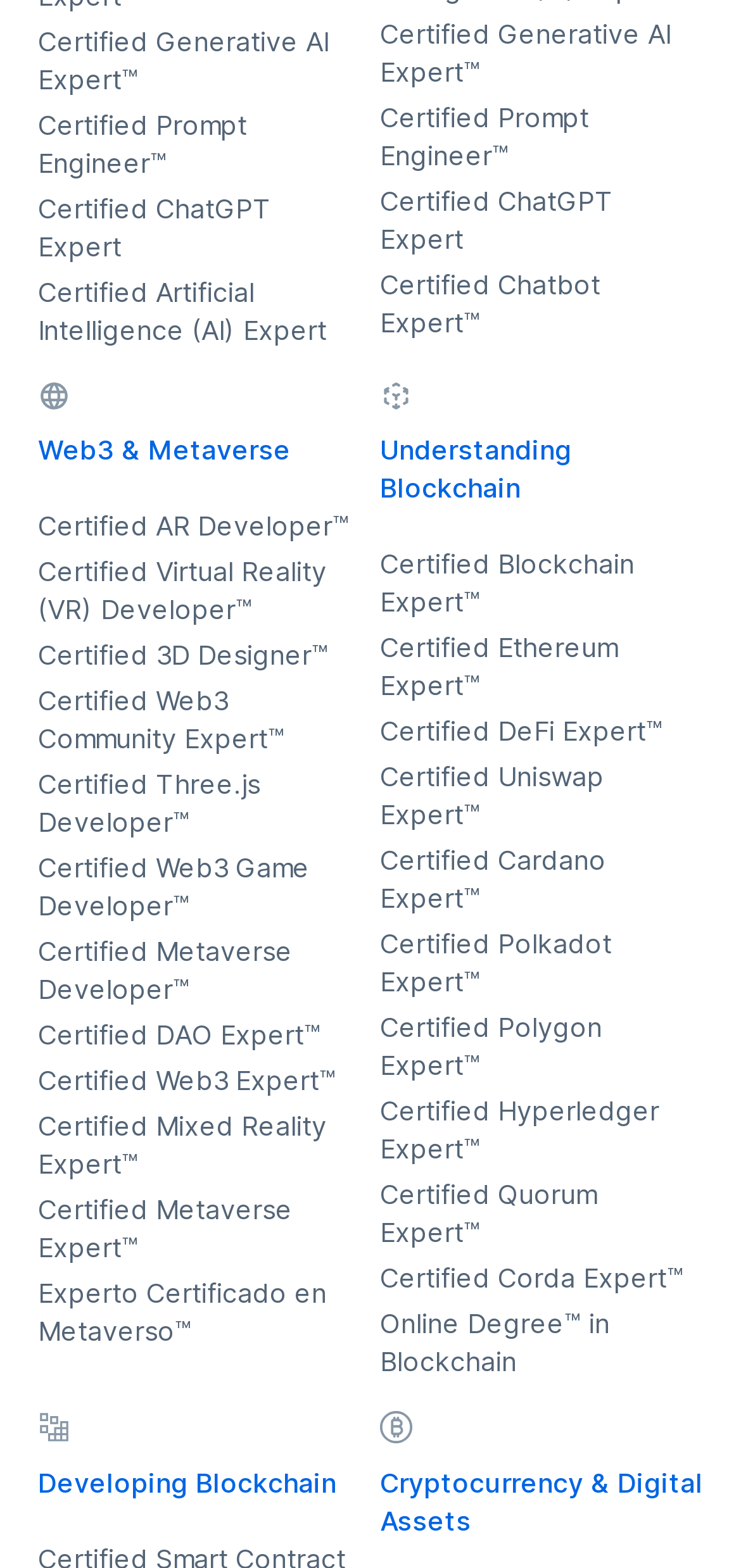How many links are related to blockchain certifications?
Examine the image and provide an in-depth answer to the question.

I counted the number of links related to blockchain certifications and found seven links with texts 'Certified Blockchain Expert™', 'Certified Ethereum Expert™', 'Certified DeFi Expert™', 'Certified Uniswap Expert™', 'Certified Cardano Expert™', 'Certified Polkadot Expert™', and 'Certified Polygon Expert™'.